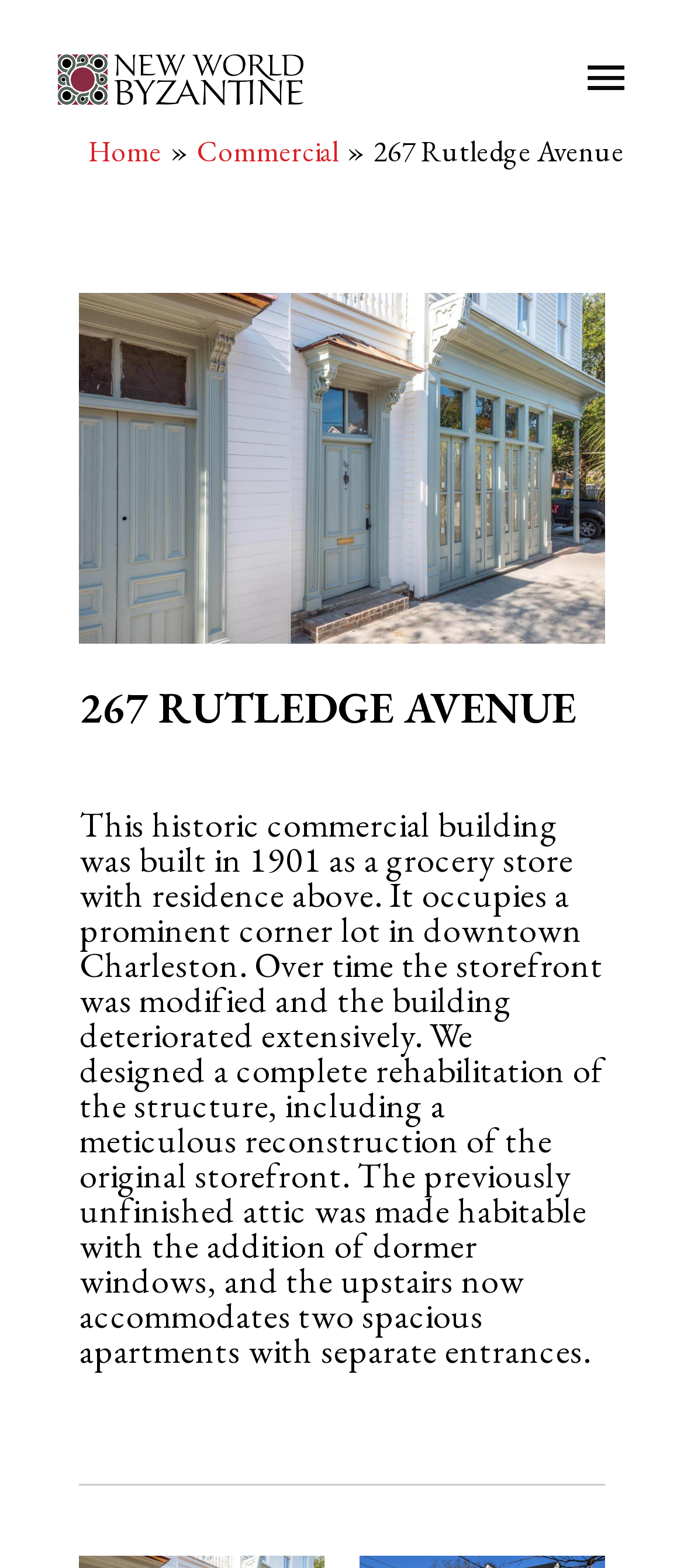What was added to the attic?
Answer the question with just one word or phrase using the image.

dormer windows